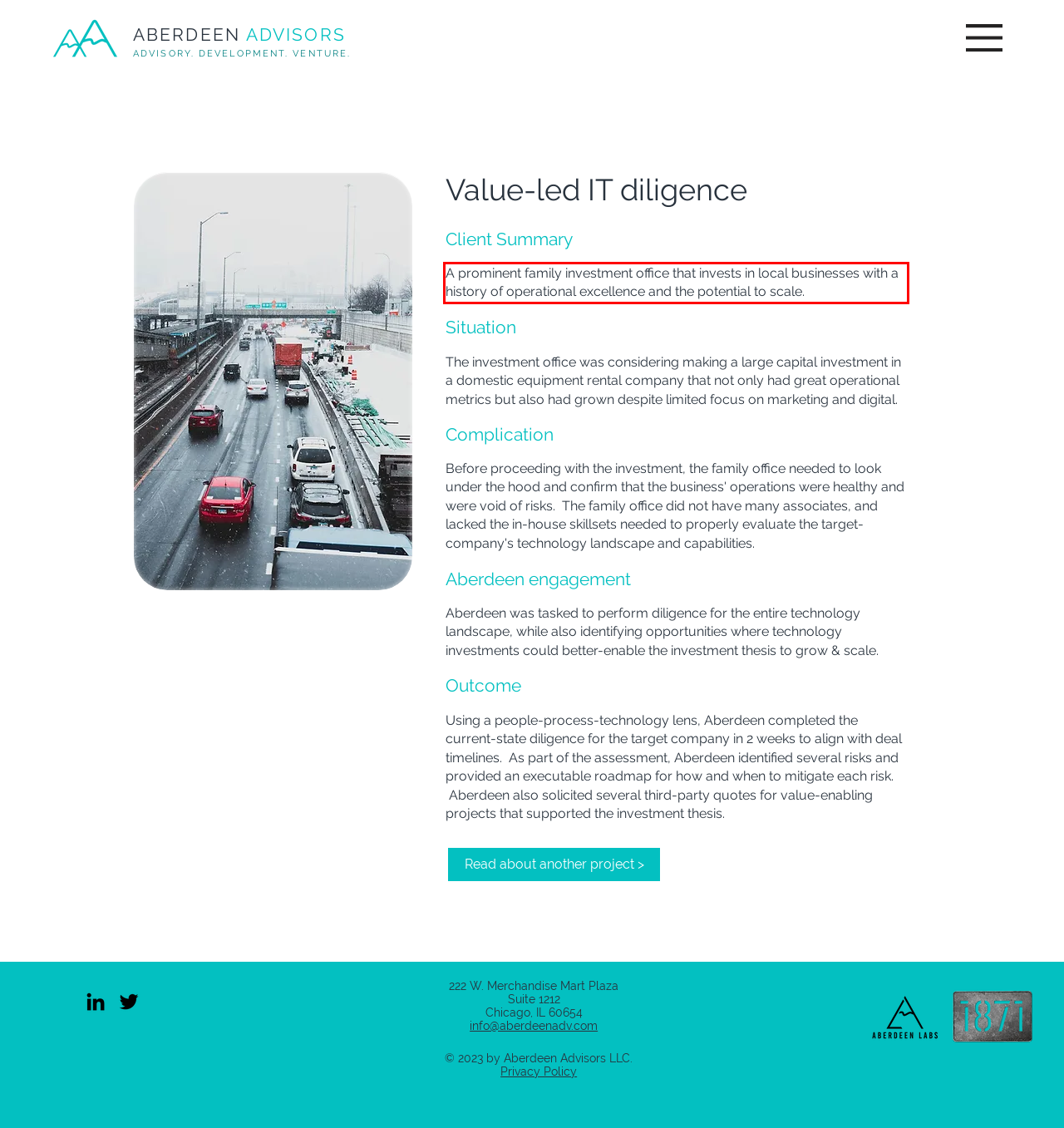You are provided with a screenshot of a webpage that includes a red bounding box. Extract and generate the text content found within the red bounding box.

A prominent family investment office that invests in local businesses with a history of operational excellence and the potential to scale.